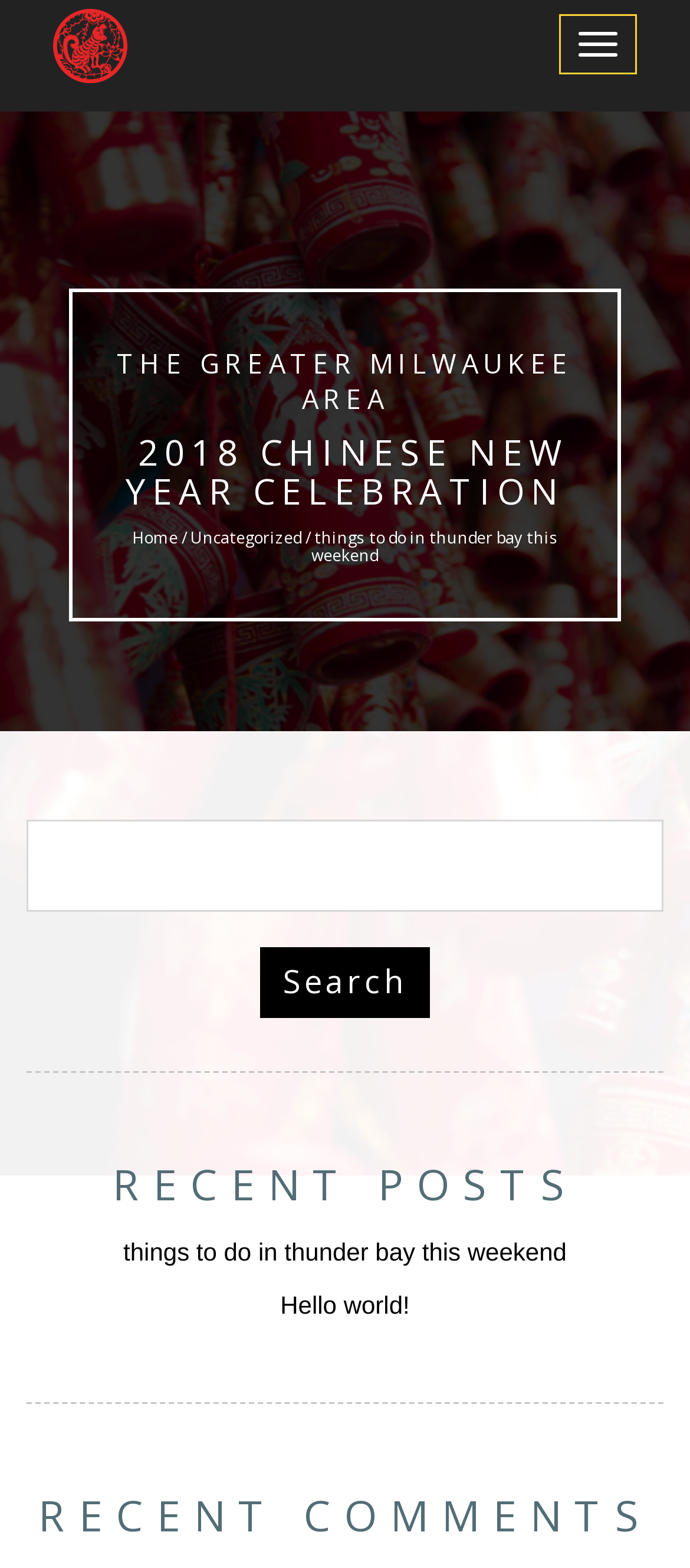Determine the bounding box coordinates of the clickable region to execute the instruction: "click the logo". The coordinates should be four float numbers between 0 and 1, denoted as [left, top, right, bottom].

[0.077, 0.006, 0.185, 0.053]